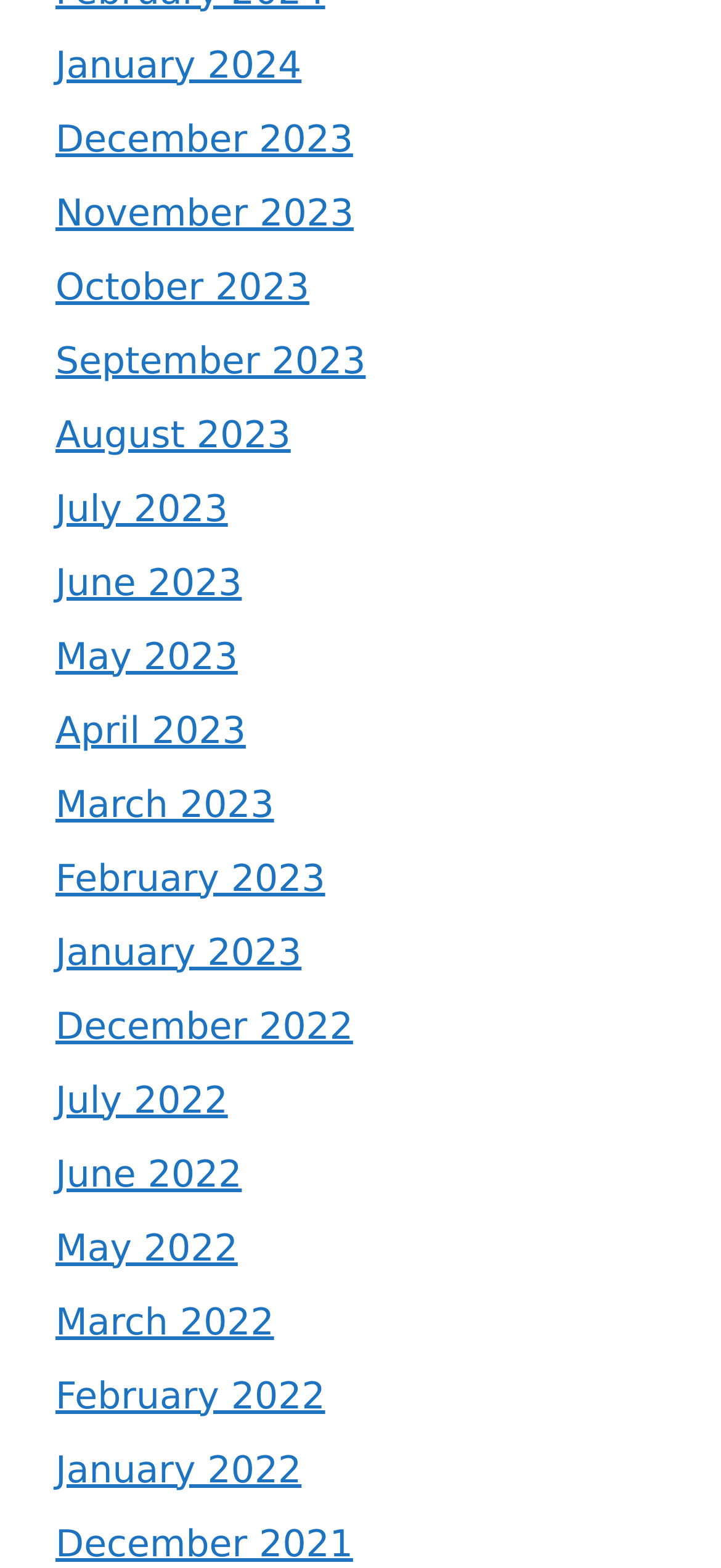Please identify the coordinates of the bounding box for the clickable region that will accomplish this instruction: "View Farm Business Workshops in 2016".

None